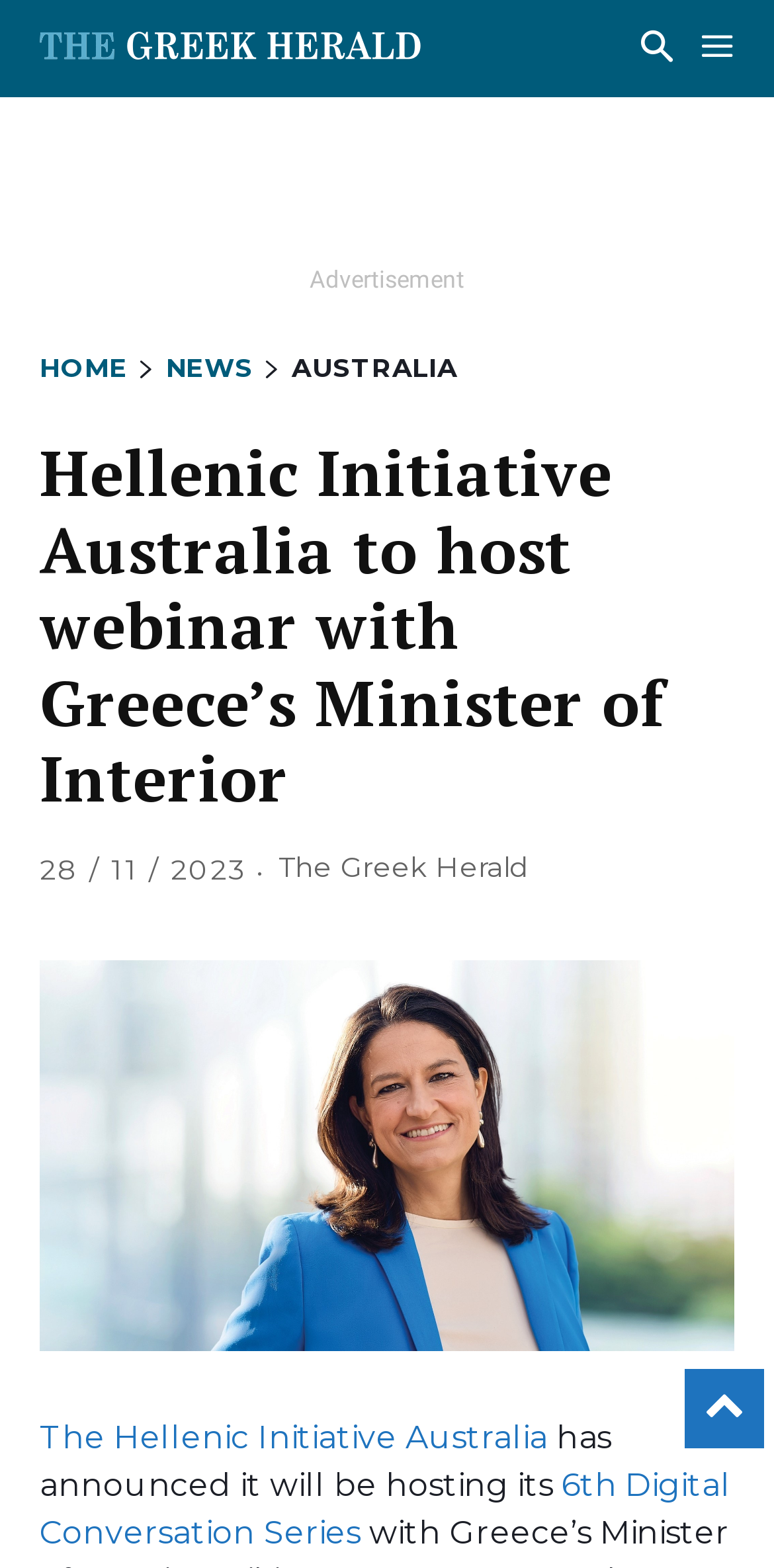Point out the bounding box coordinates of the section to click in order to follow this instruction: "Click the HOME link".

[0.051, 0.224, 0.165, 0.244]